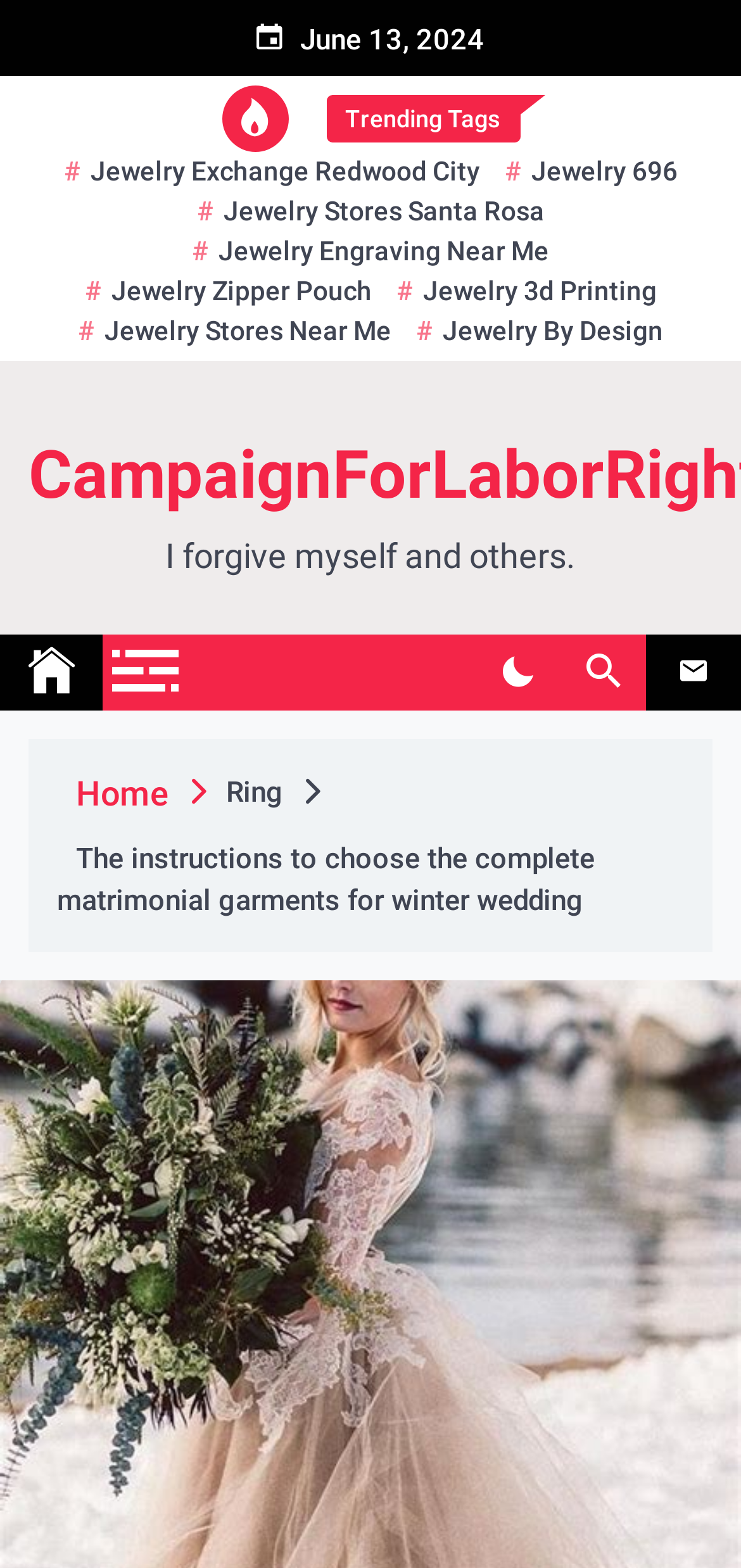What is the purpose of the button with the icon ?
Please provide a detailed and comprehensive answer to the question.

The button with the icon  is located at the bottom of the webpage, with coordinates [0.756, 0.404, 0.872, 0.453]. Based on the icon and its position, it is likely a search button.